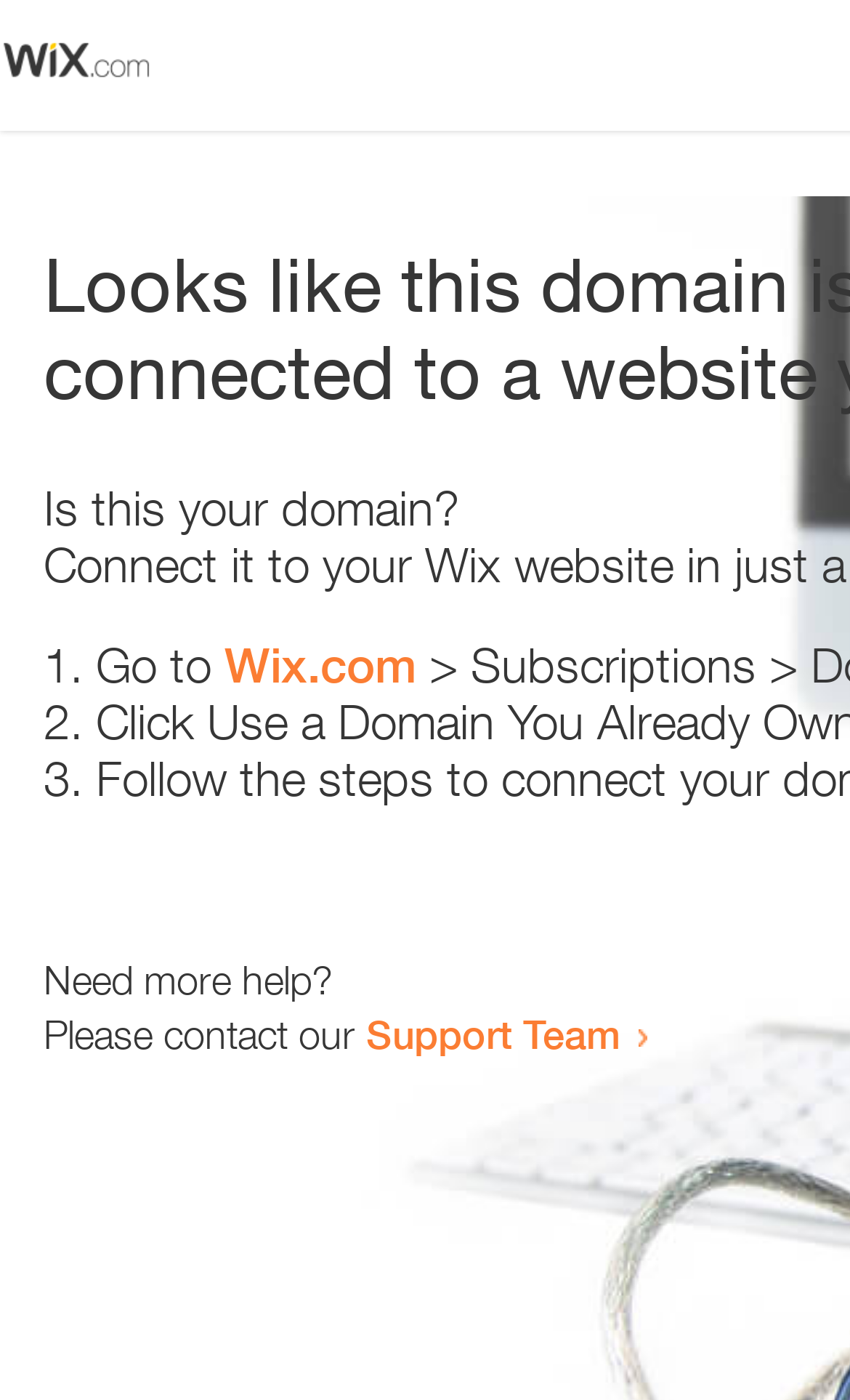What is the text above the first list marker?
Provide a short answer using one word or a brief phrase based on the image.

Is this your domain?